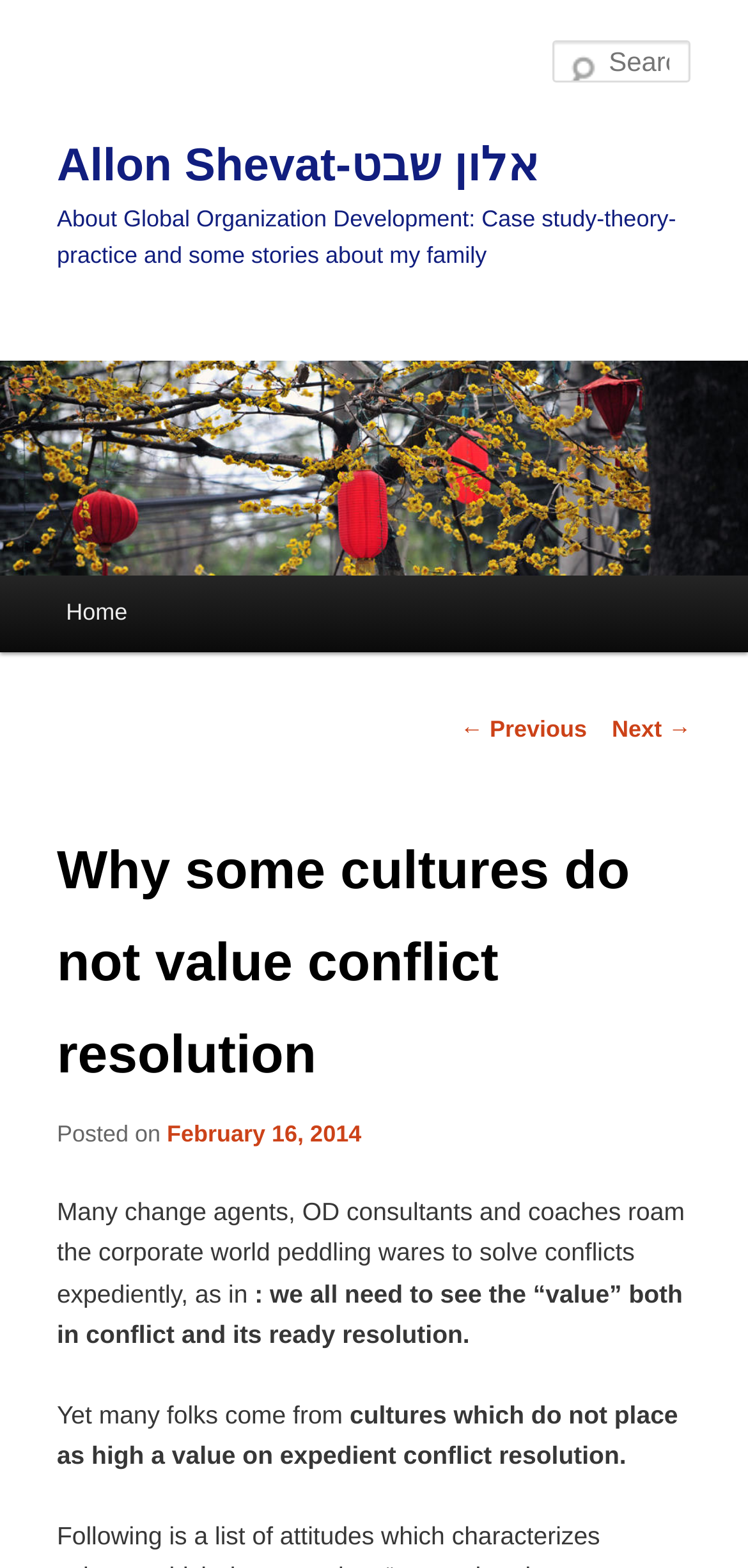Find the bounding box coordinates for the HTML element specified by: "← Previous".

[0.615, 0.457, 0.785, 0.474]